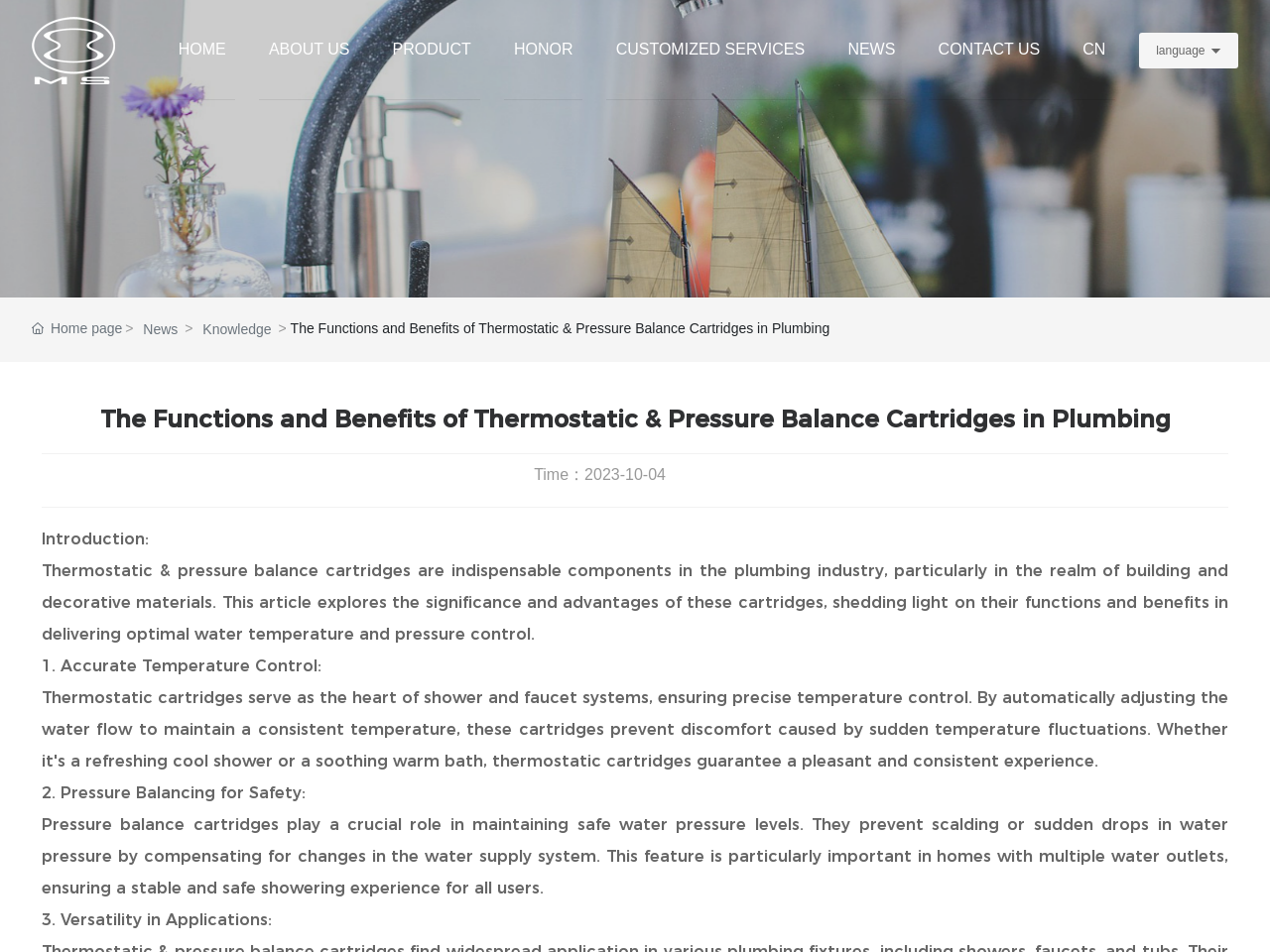Find the bounding box coordinates for the UI element whose description is: "NEWS". The coordinates should be four float numbers between 0 and 1, in the format [left, top, right, bottom].

[0.667, 0.0, 0.705, 0.104]